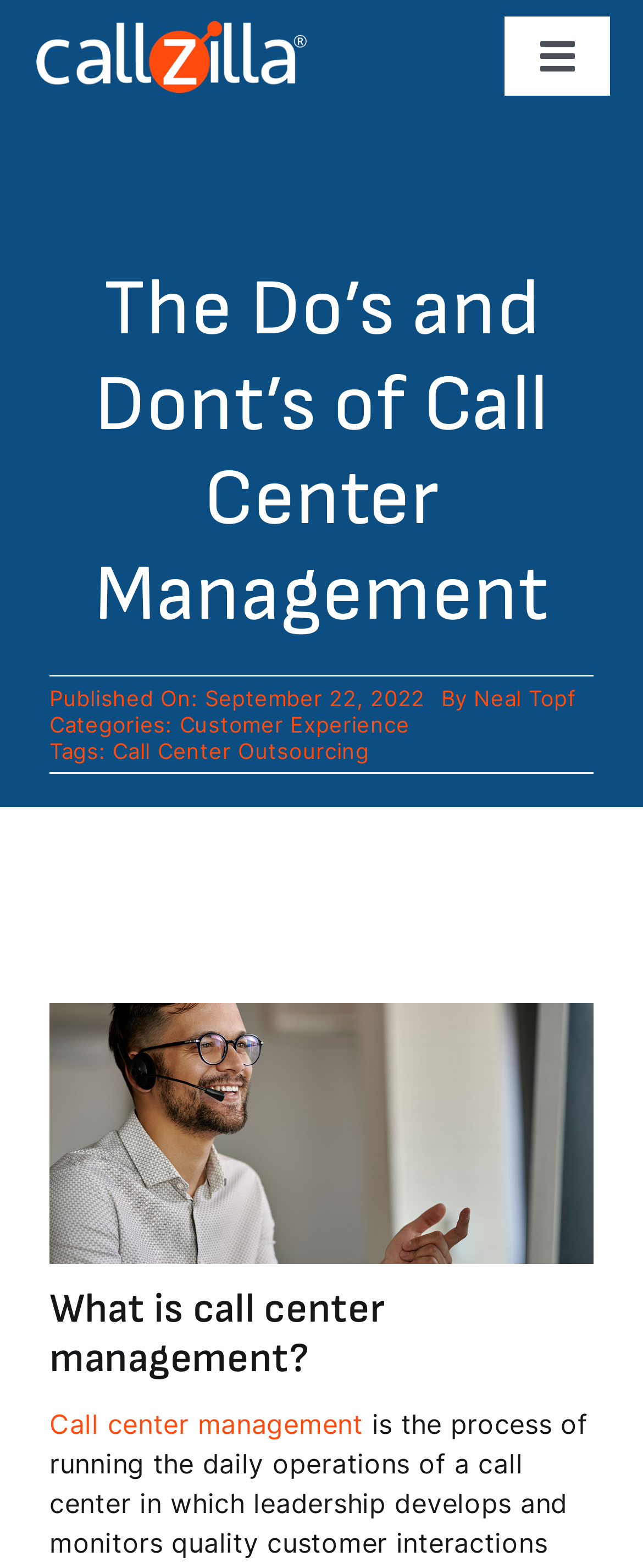Locate the UI element described by Toggle Navigation and provide its bounding box coordinates. Use the format (top-left x, top-left y, bottom-right x, bottom-right y) with all values as floating point numbers between 0 and 1.

[0.785, 0.011, 0.949, 0.061]